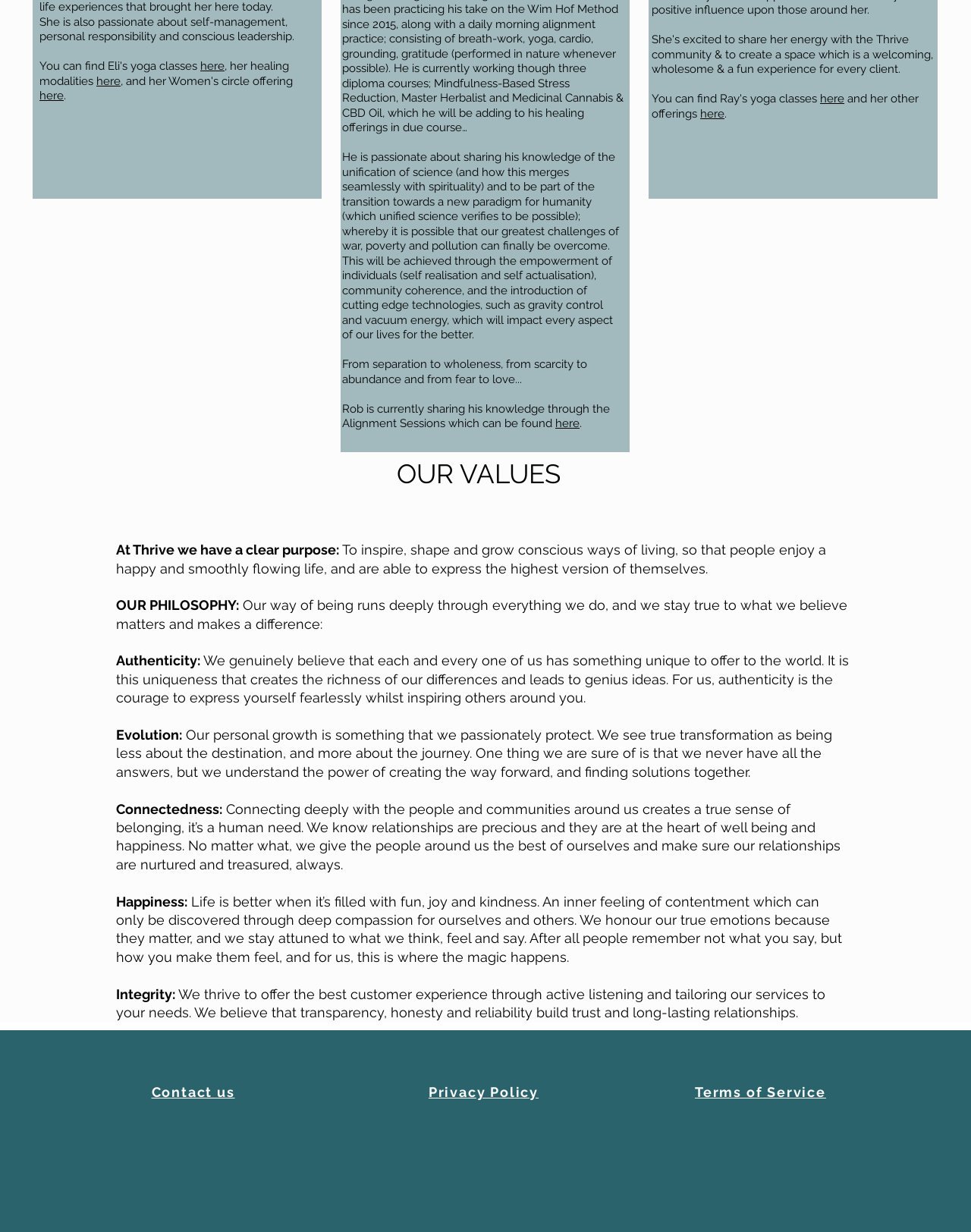Find the bounding box coordinates of the clickable element required to execute the following instruction: "Learn about conscious leadership". Provide the coordinates as four float numbers between 0 and 1, i.e., [left, top, right, bottom].

[0.206, 0.048, 0.231, 0.059]